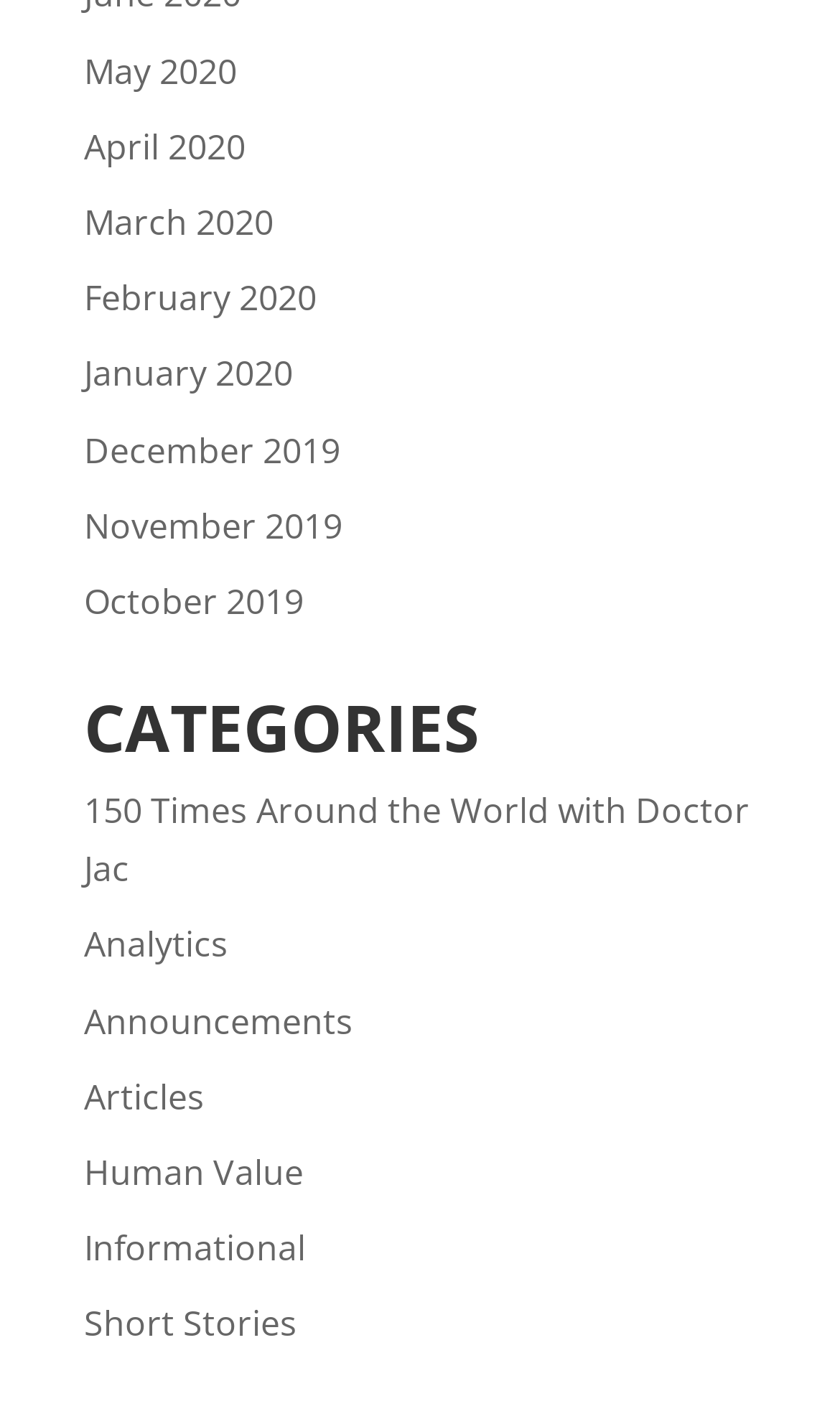Locate the coordinates of the bounding box for the clickable region that fulfills this instruction: "Browse the Announcements section".

[0.1, 0.707, 0.421, 0.741]